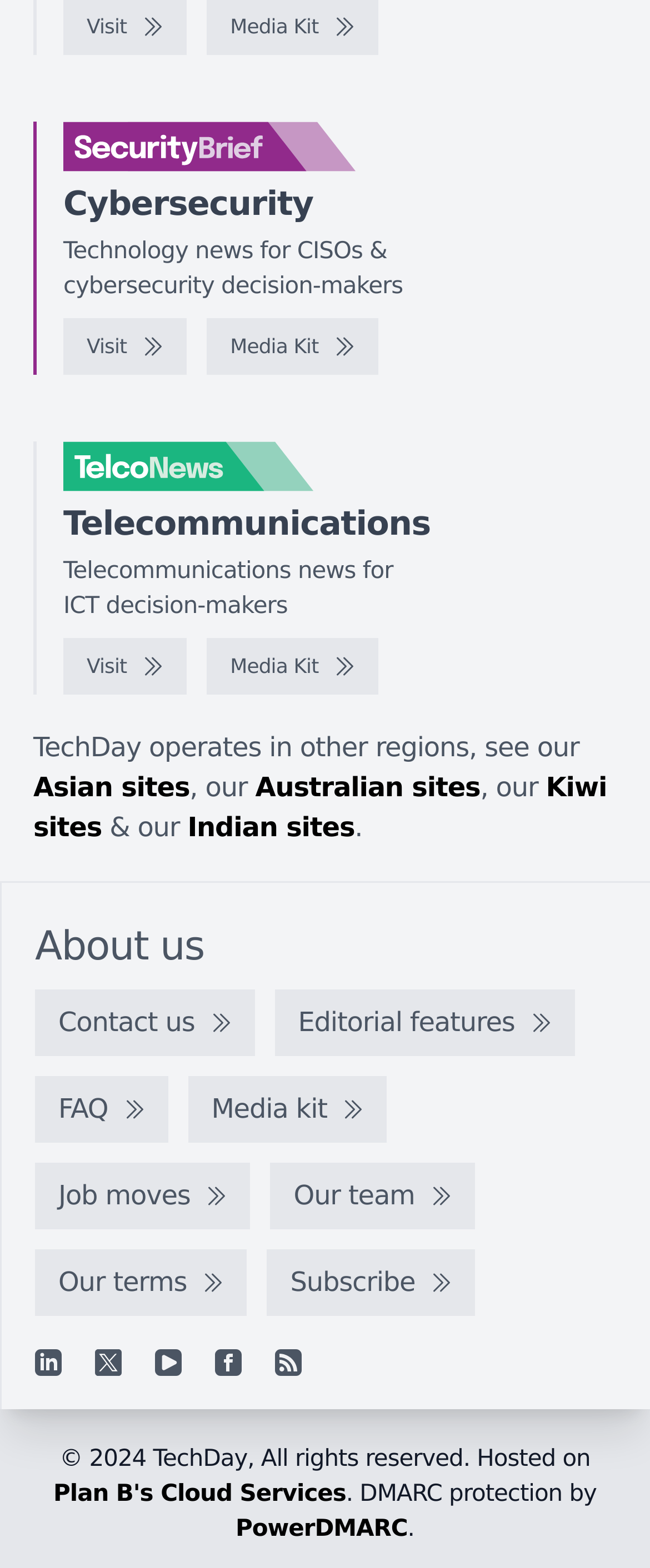Give a one-word or short-phrase answer to the following question: 
What is the name of the cybersecurity news website?

SecurityBrief